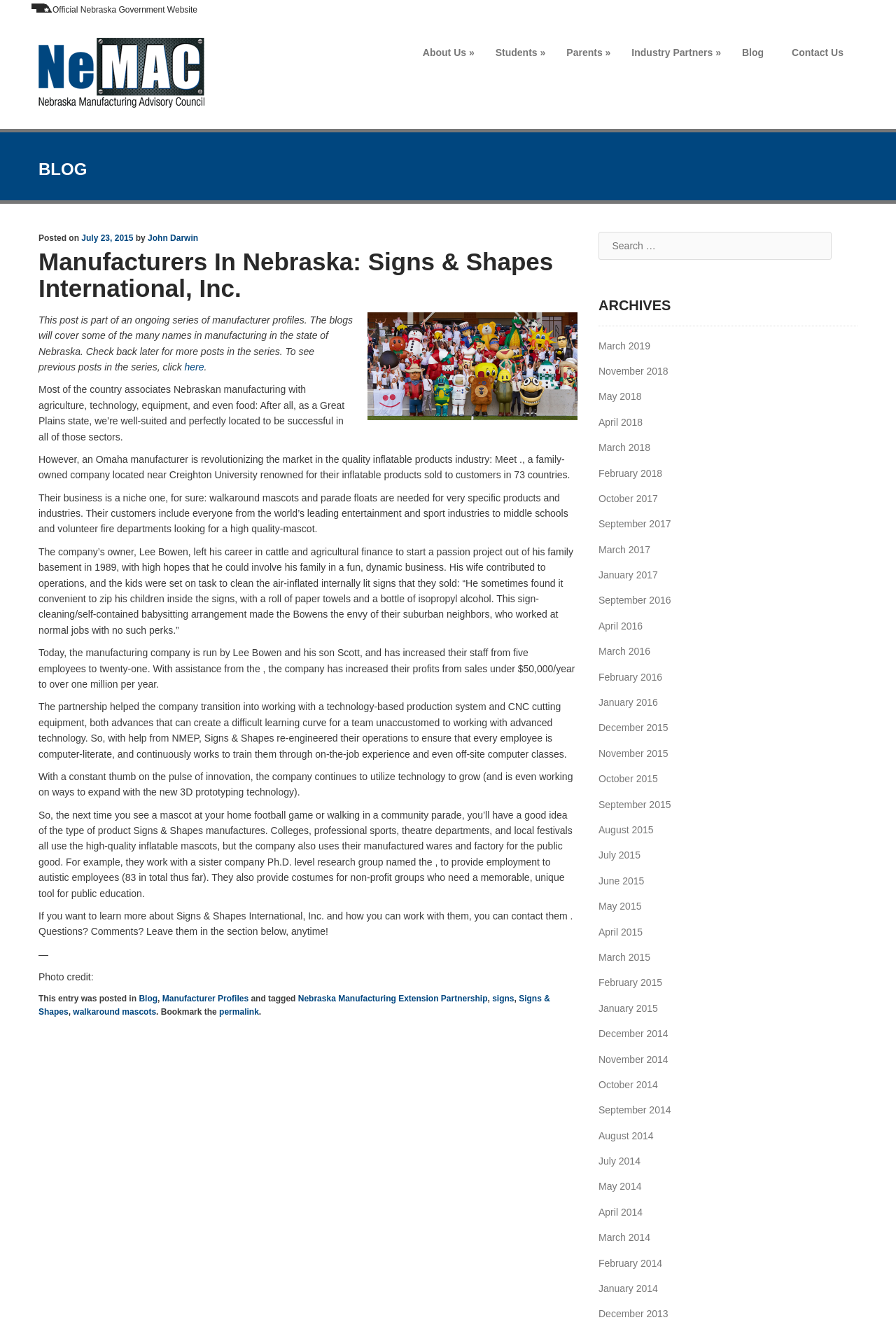Provide the bounding box coordinates of the HTML element described by the text: "Nebraska Manufacturing Extension Partnership".

[0.333, 0.753, 0.544, 0.76]